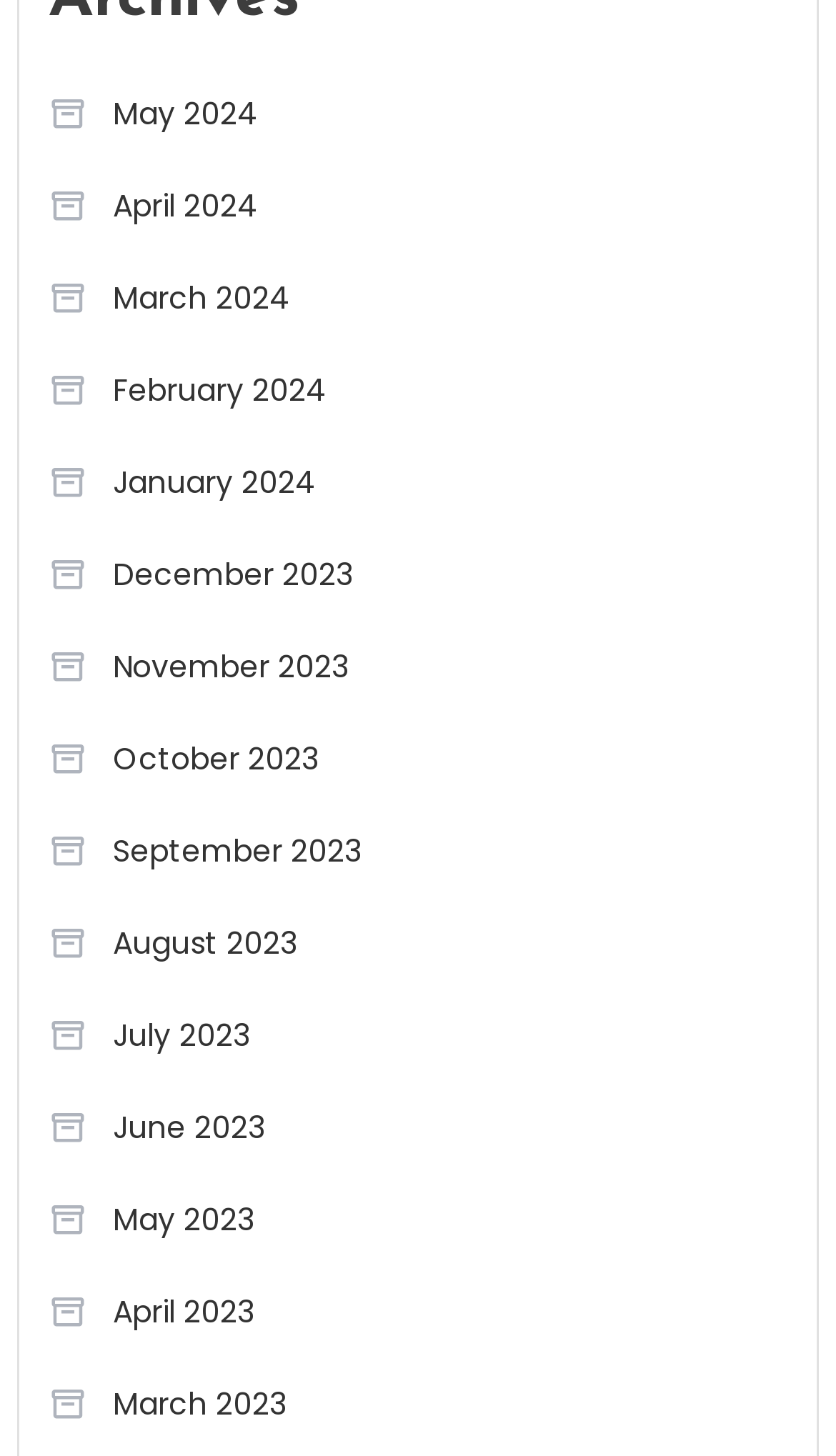What is the latest month listed?
Can you provide a detailed and comprehensive answer to the question?

I examined the OCR text of each link element and found that the latest month listed is May 2024, which is the 1st link element from the top.